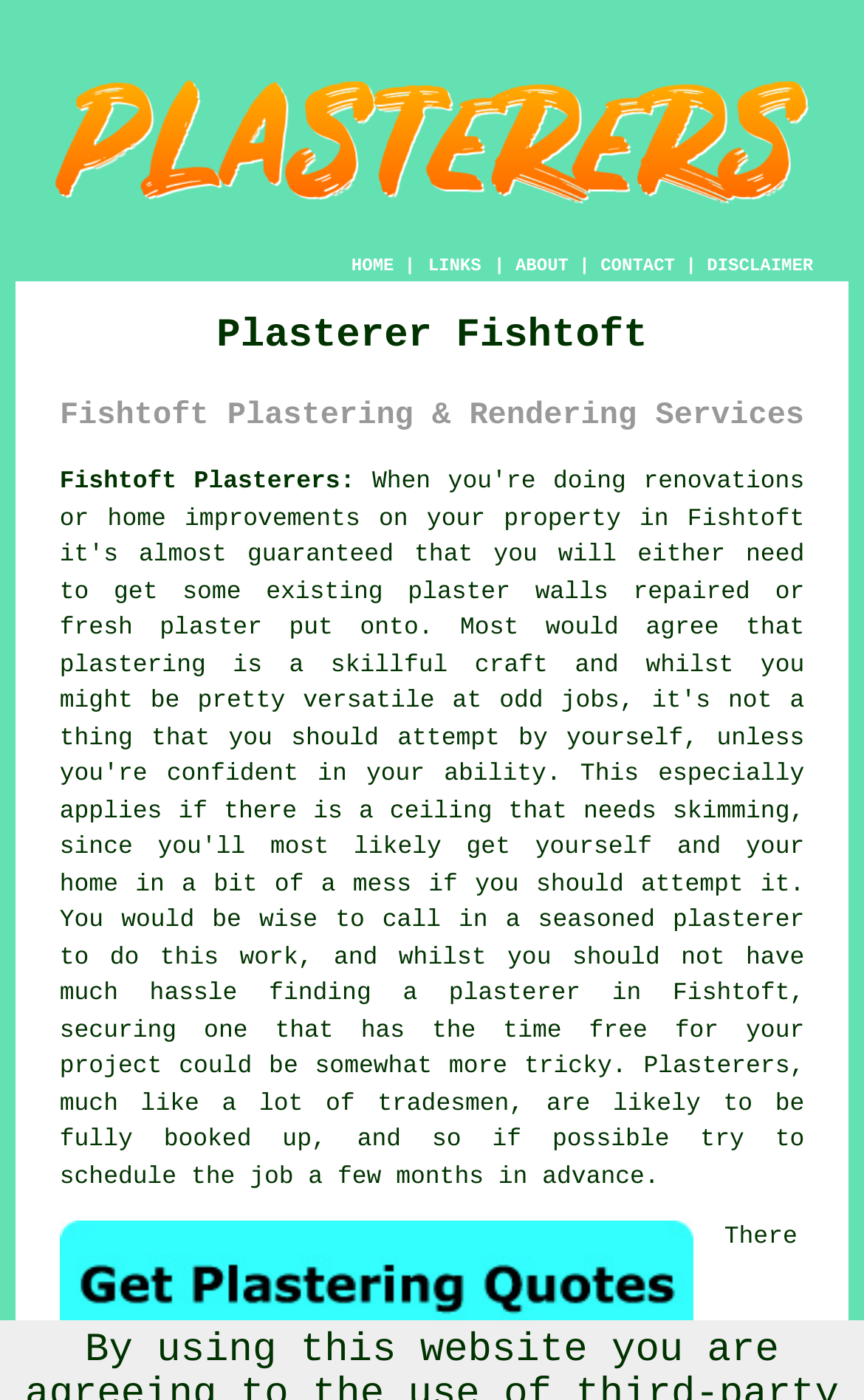What is the name of the plastering service?
Please answer using one word or phrase, based on the screenshot.

Plasterer Fishtoft